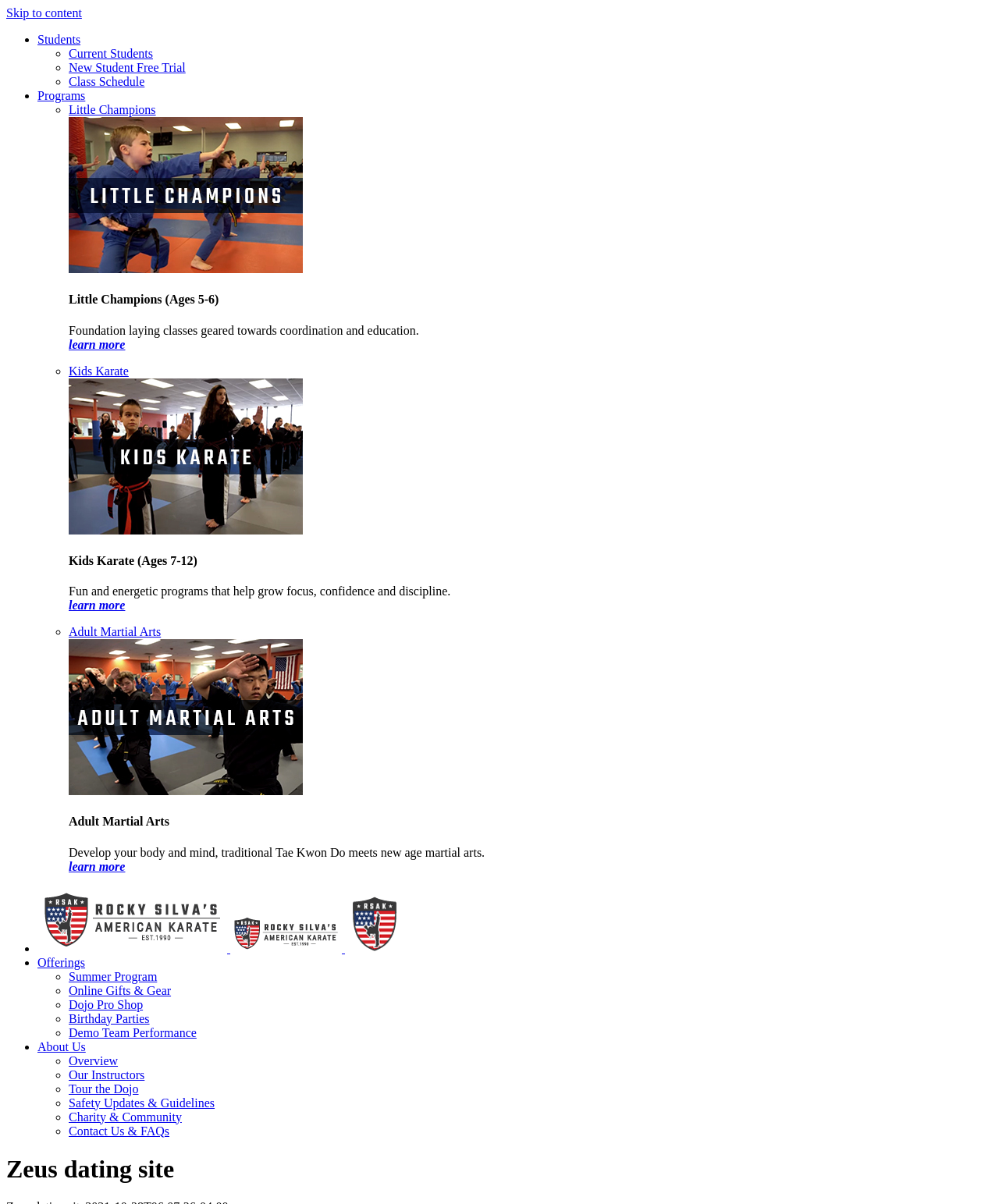What is the purpose of the 'Little Champions' program?
Using the picture, provide a one-word or short phrase answer.

Foundation laying classes